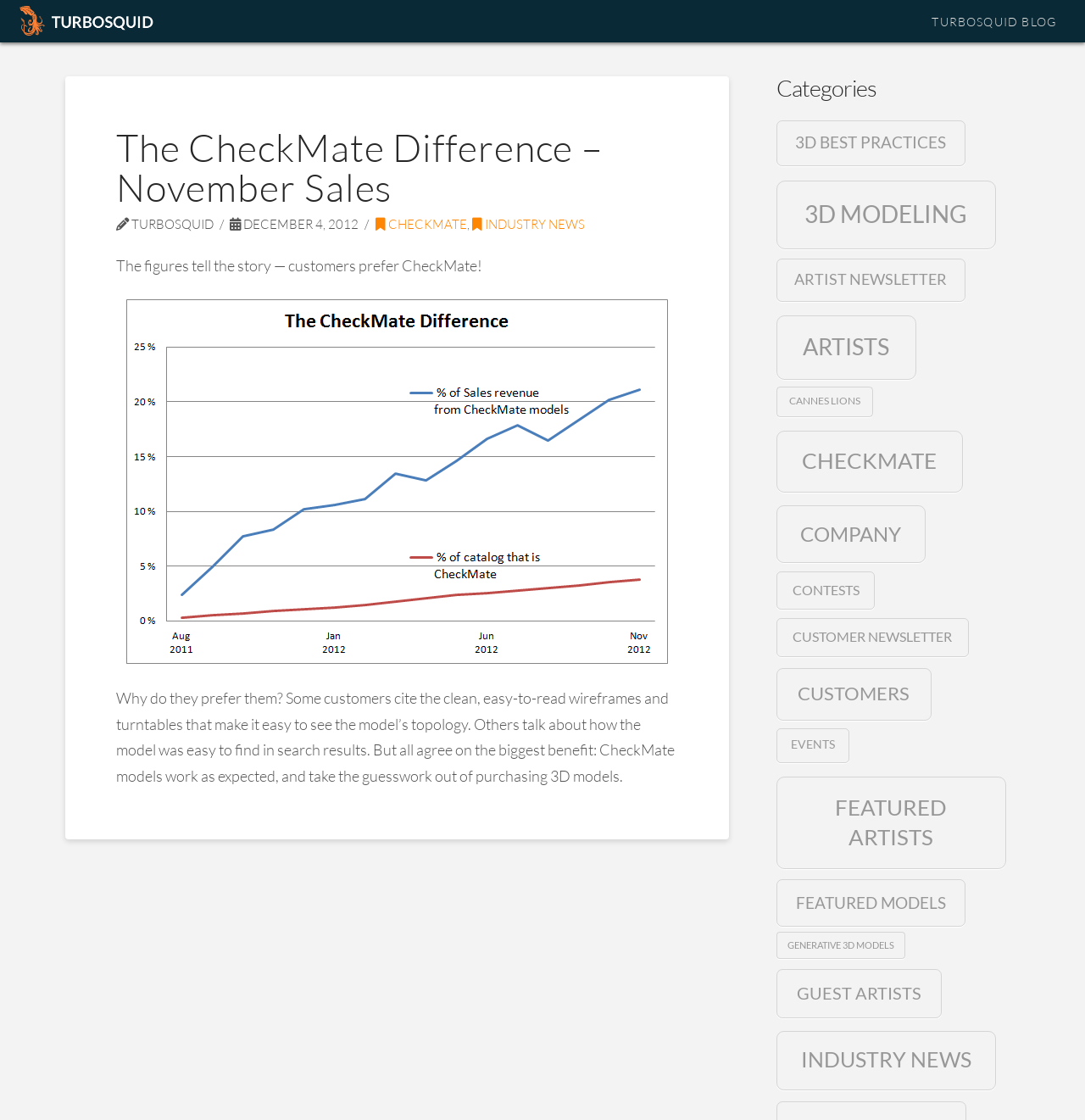Use a single word or phrase to respond to the question:
What is the topic of the article?

CheckMate models